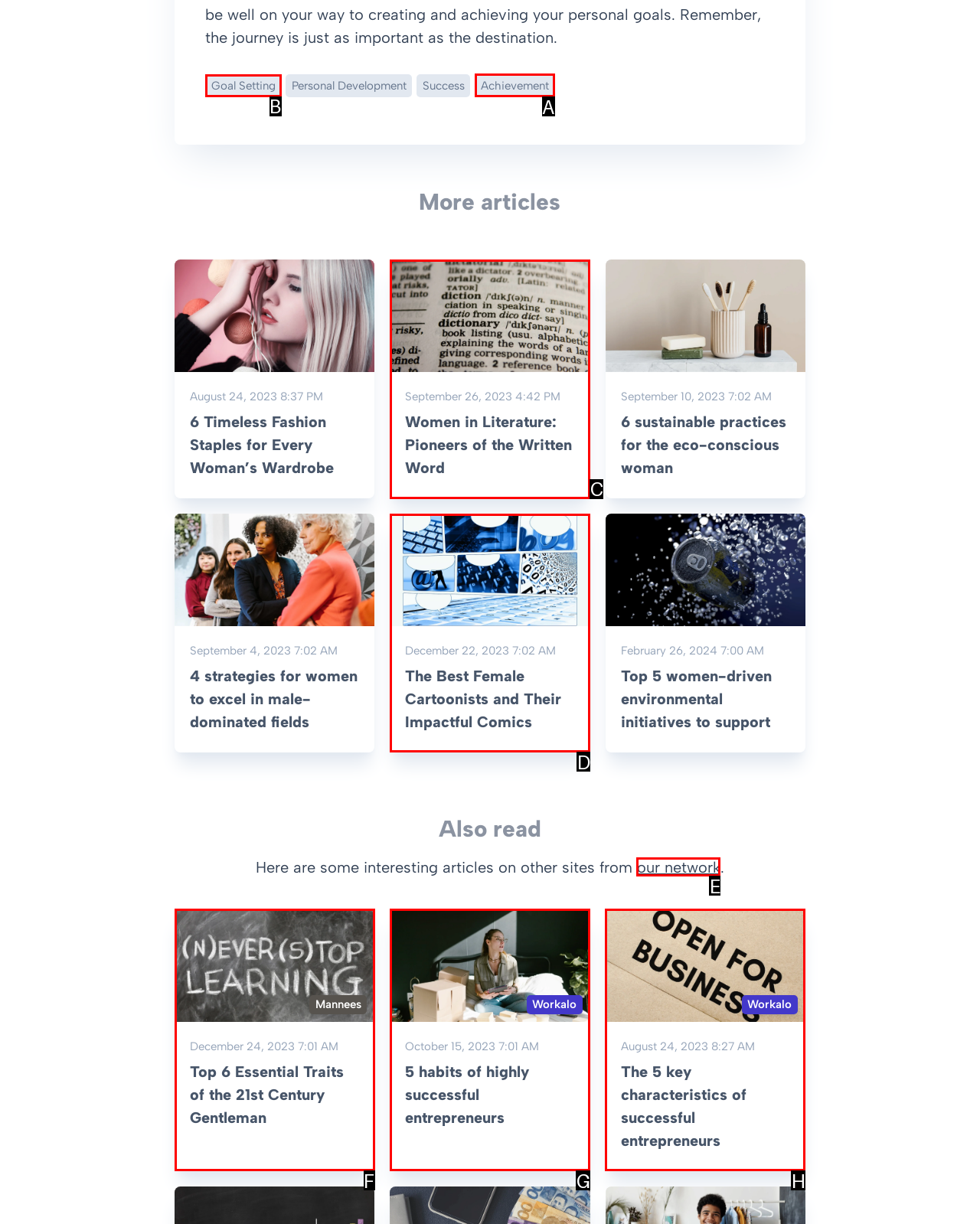Which option should be clicked to execute the task: Click on Goal Setting?
Reply with the letter of the chosen option.

B